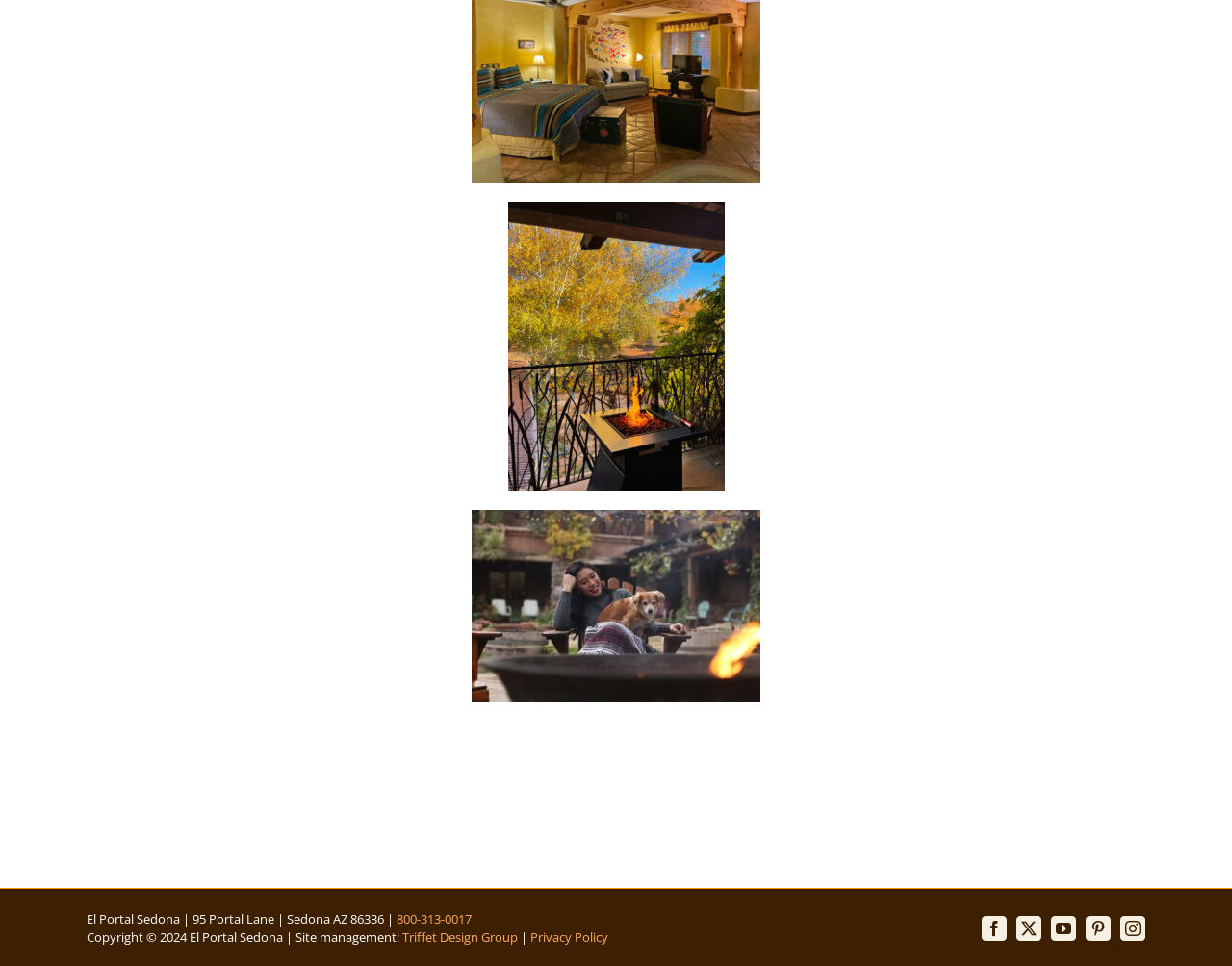Locate the bounding box coordinates of the element I should click to achieve the following instruction: "Open Facebook page".

[0.797, 0.948, 0.817, 0.974]